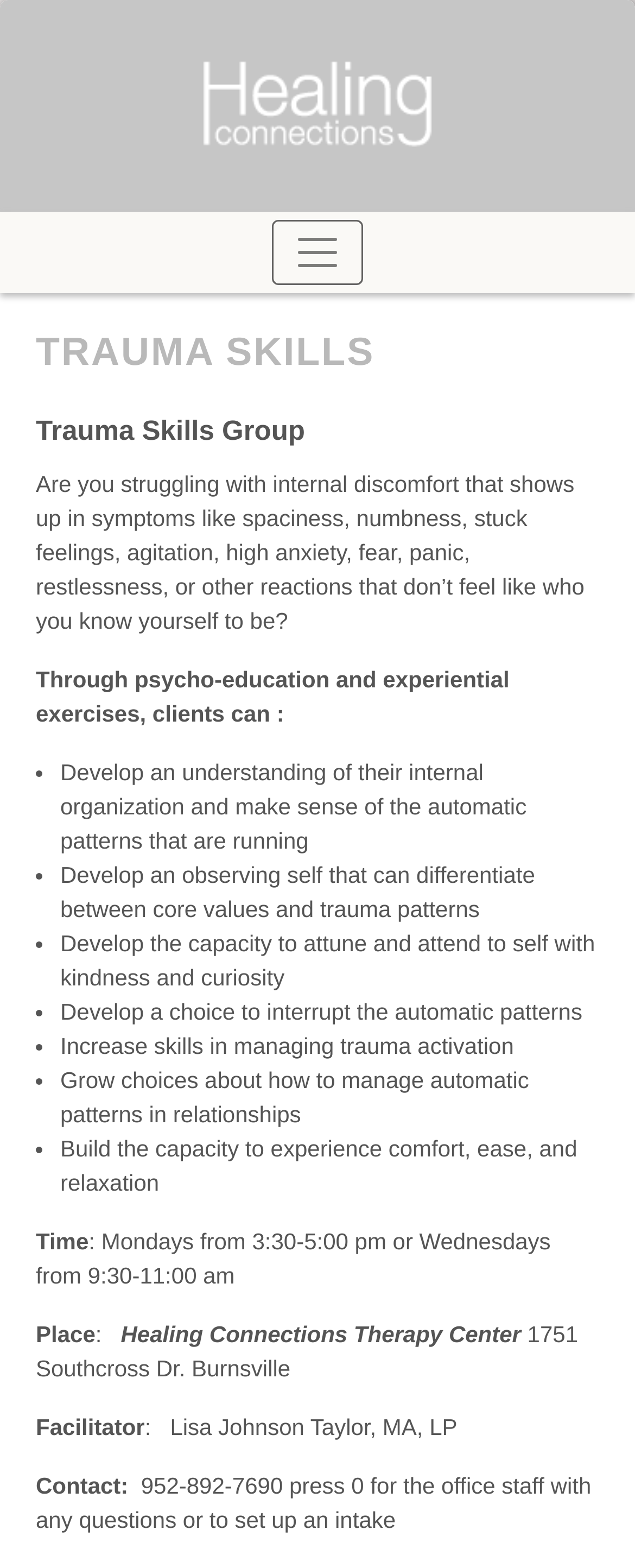Use a single word or phrase to answer this question: 
What is the phone number to contact for questions or to set up an intake?

952-892-7690